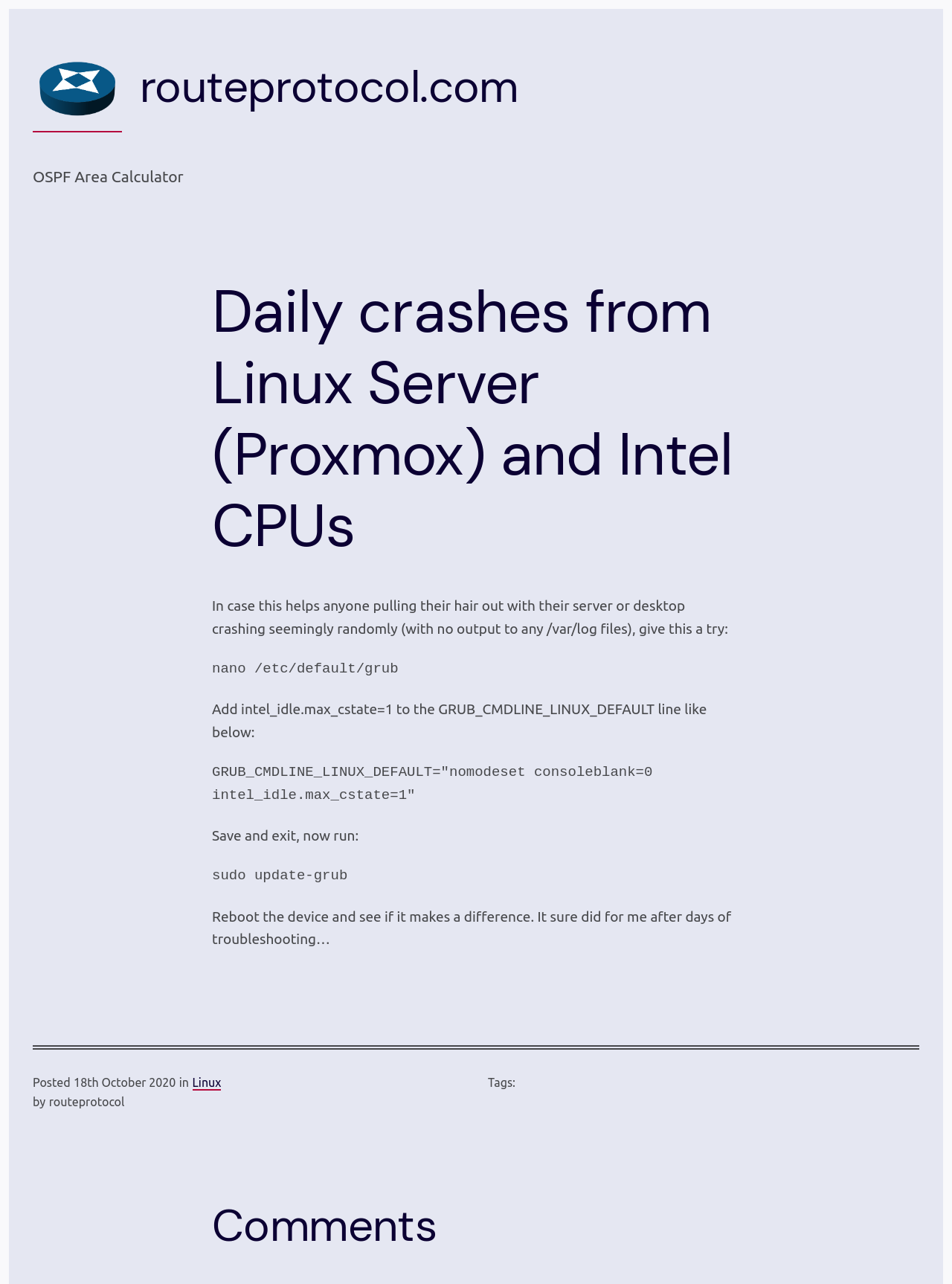What category is the article in?
Please provide a full and detailed response to the question.

The article is categorized under 'Linux', as indicated by the link 'Linux' at the bottom of the article, which suggests that the article is related to Linux servers.